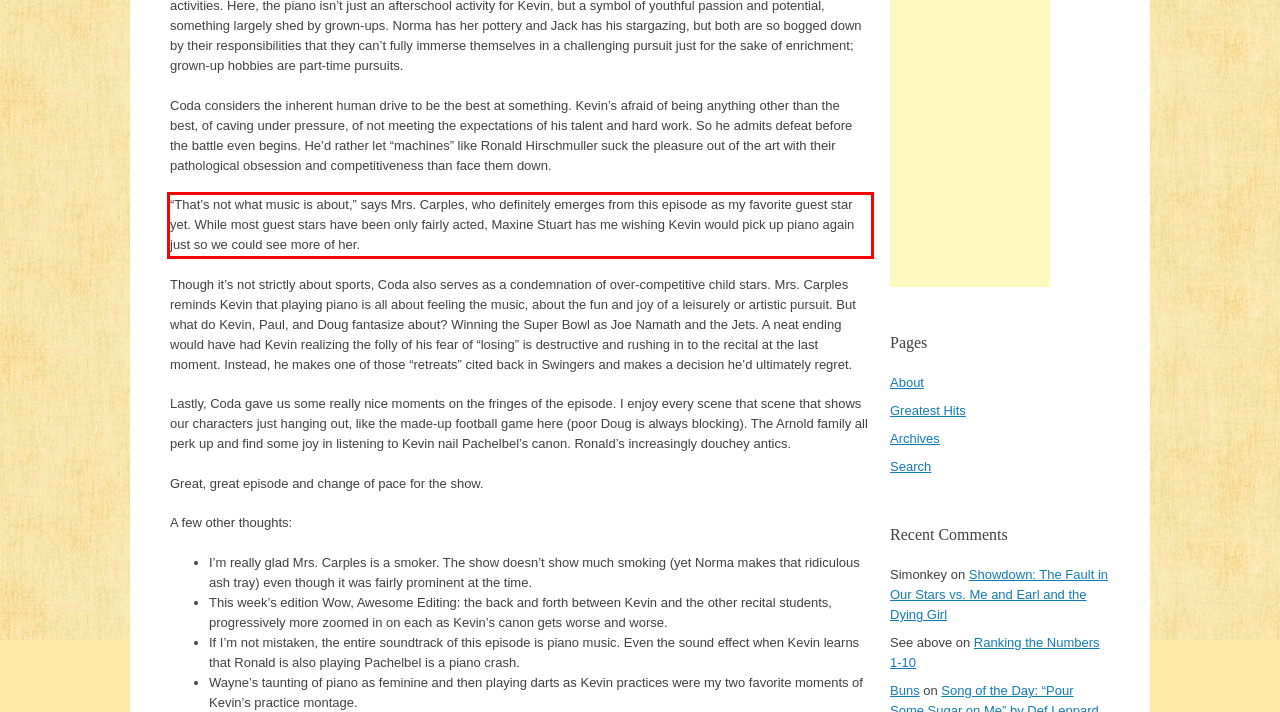Please look at the screenshot provided and find the red bounding box. Extract the text content contained within this bounding box.

“That’s not what music is about,” says Mrs. Carples, who definitely emerges from this episode as my favorite guest star yet. While most guest stars have been only fairly acted, Maxine Stuart has me wishing Kevin would pick up piano again just so we could see more of her.